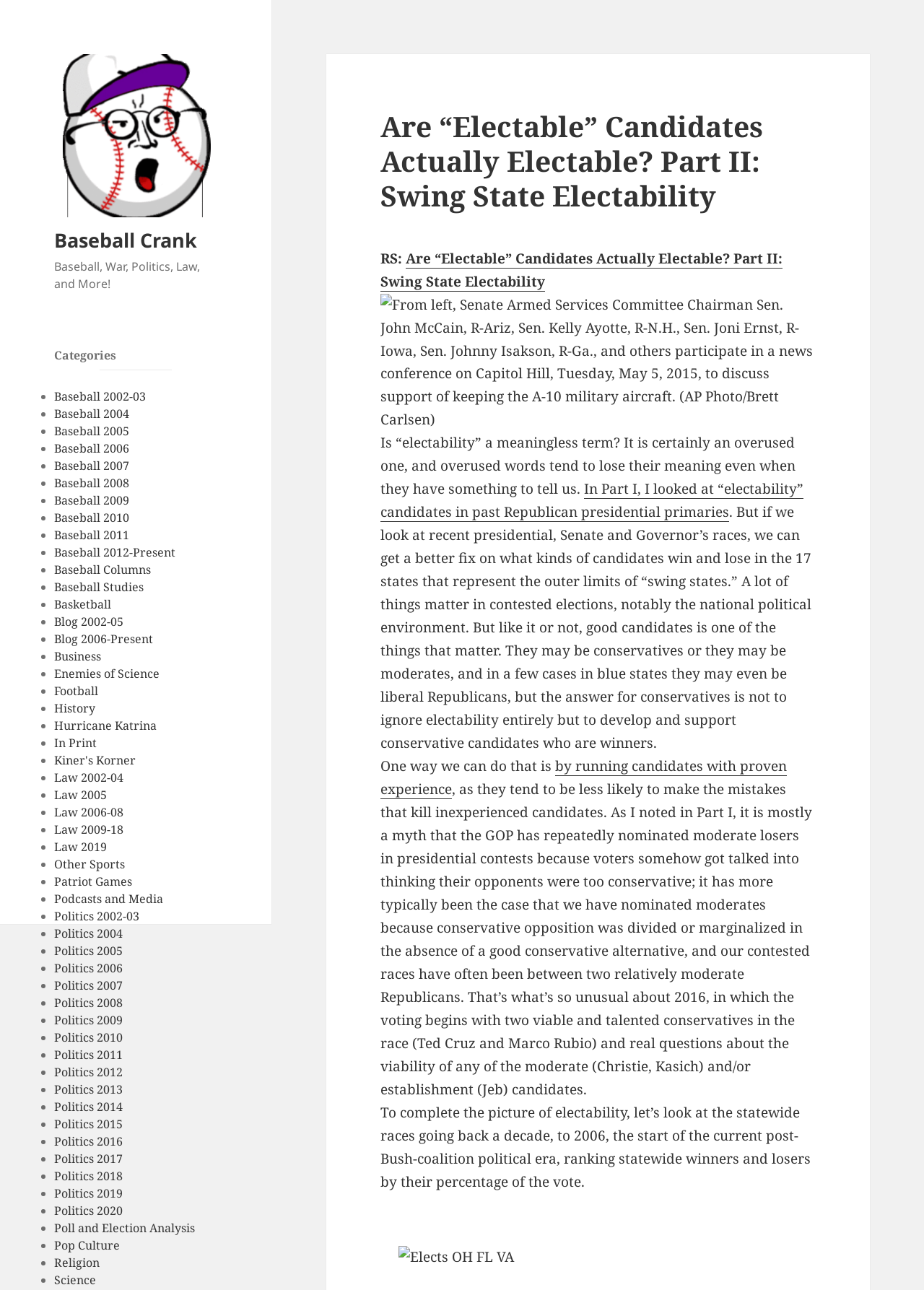Given the content of the image, can you provide a detailed answer to the question?
Is there a category for 'Football'?

I searched through the categories listed under the 'Categories' heading and found a link that says 'Football', which indicates that there is a category for 'Football'.